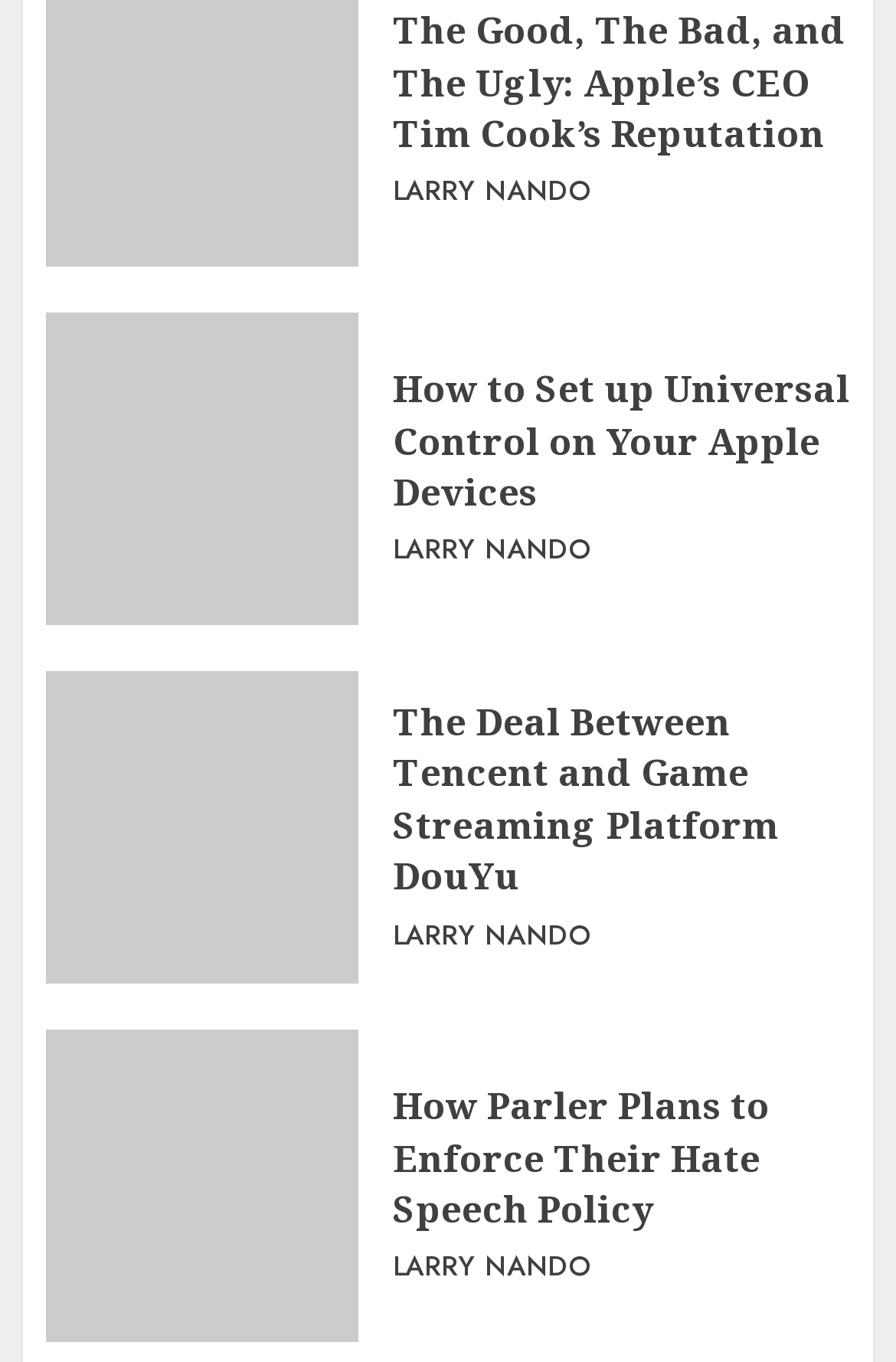Identify the bounding box coordinates of the region I need to click to complete this instruction: "Explore the deal between Tencent and DouYu".

[0.438, 0.511, 0.869, 0.664]